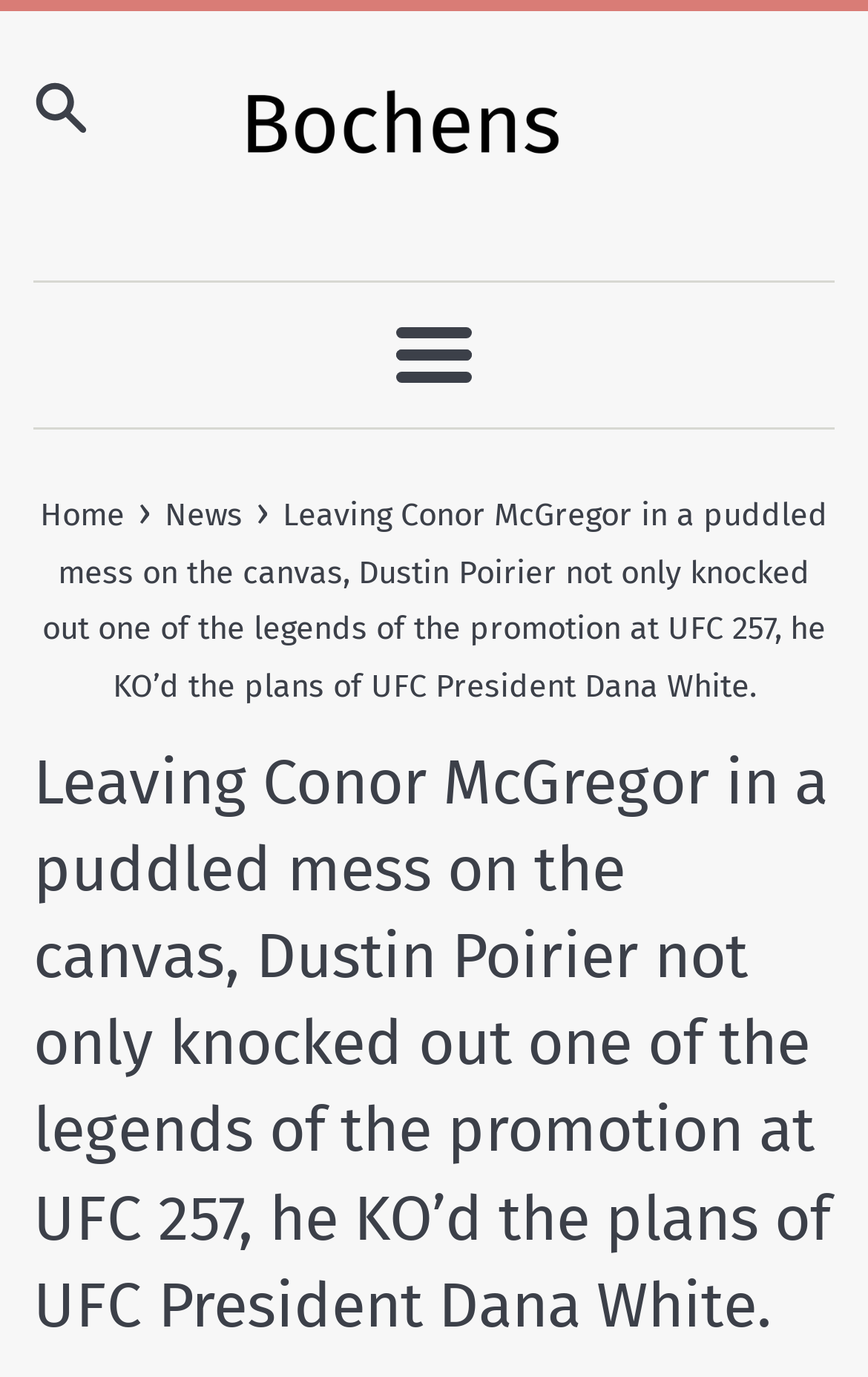Illustrate the webpage's structure and main components comprehensively.

The webpage appears to be a news article or blog post about a recent UFC event, specifically UFC 257. At the top of the page, there is a link to the author's name, "Bochens", accompanied by an image of the author. Below this, there is a horizontal separator line that spans the width of the page.

To the right of the author's information, there is a "Menu" button that, when clicked, opens a popup menu. Below this button, there is another horizontal separator line.

The main content of the page is a news article with a heading that summarizes the event. The heading is positioned near the top of the page and spans almost the entire width. The text of the heading describes how Dustin Poirier knocked out Conor McGregor at UFC 257, which also affected the plans of UFC President Dana White.

Above the main article, there is a navigation section with links to "Home" and "News". This section is positioned near the top of the page, above the horizontal separator lines.

Overall, the webpage has a simple layout with a focus on the main news article, accompanied by some navigation links and a "Menu" button.